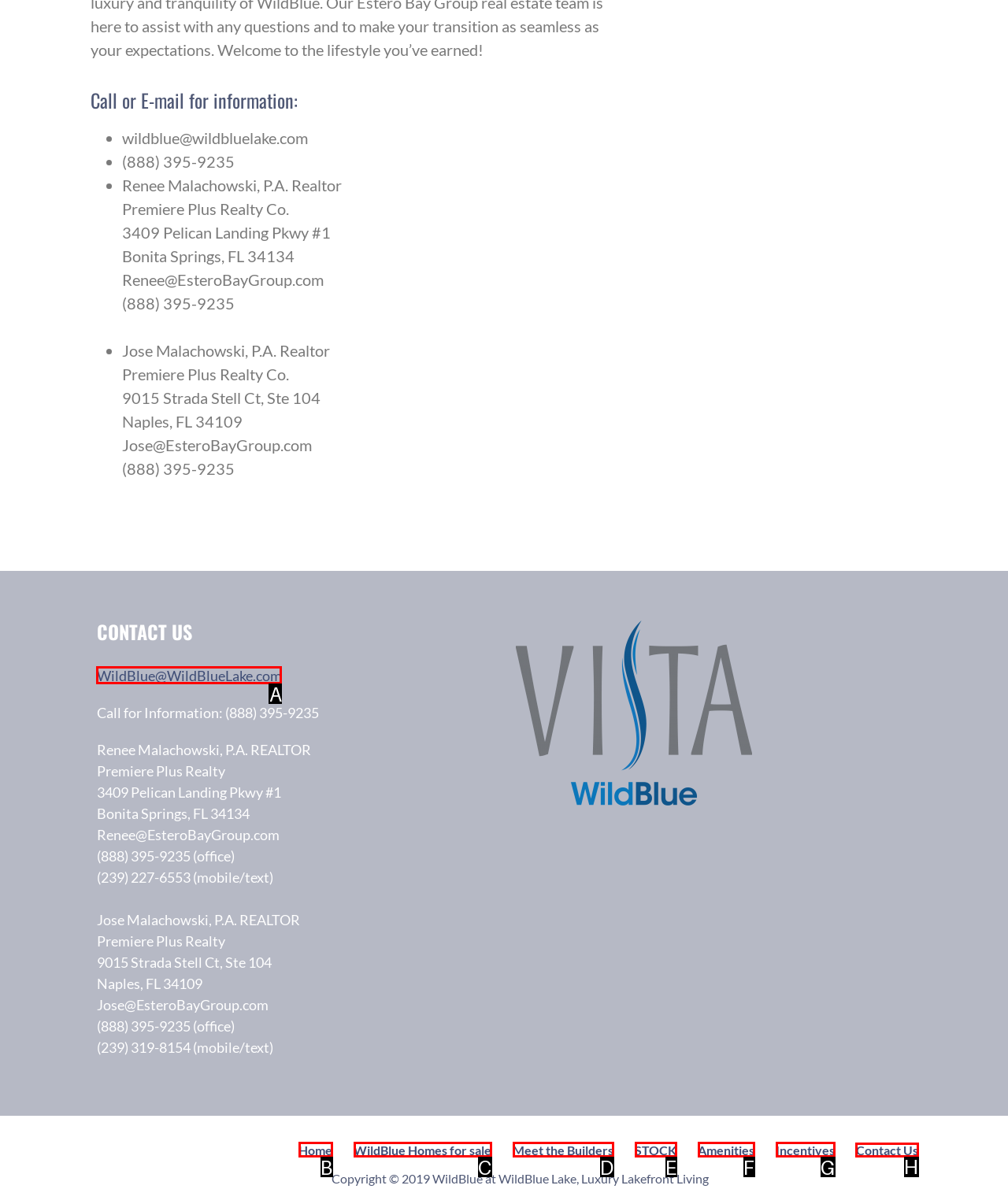Select the appropriate letter to fulfill the given instruction: Click the 'Contact Us' link
Provide the letter of the correct option directly.

H